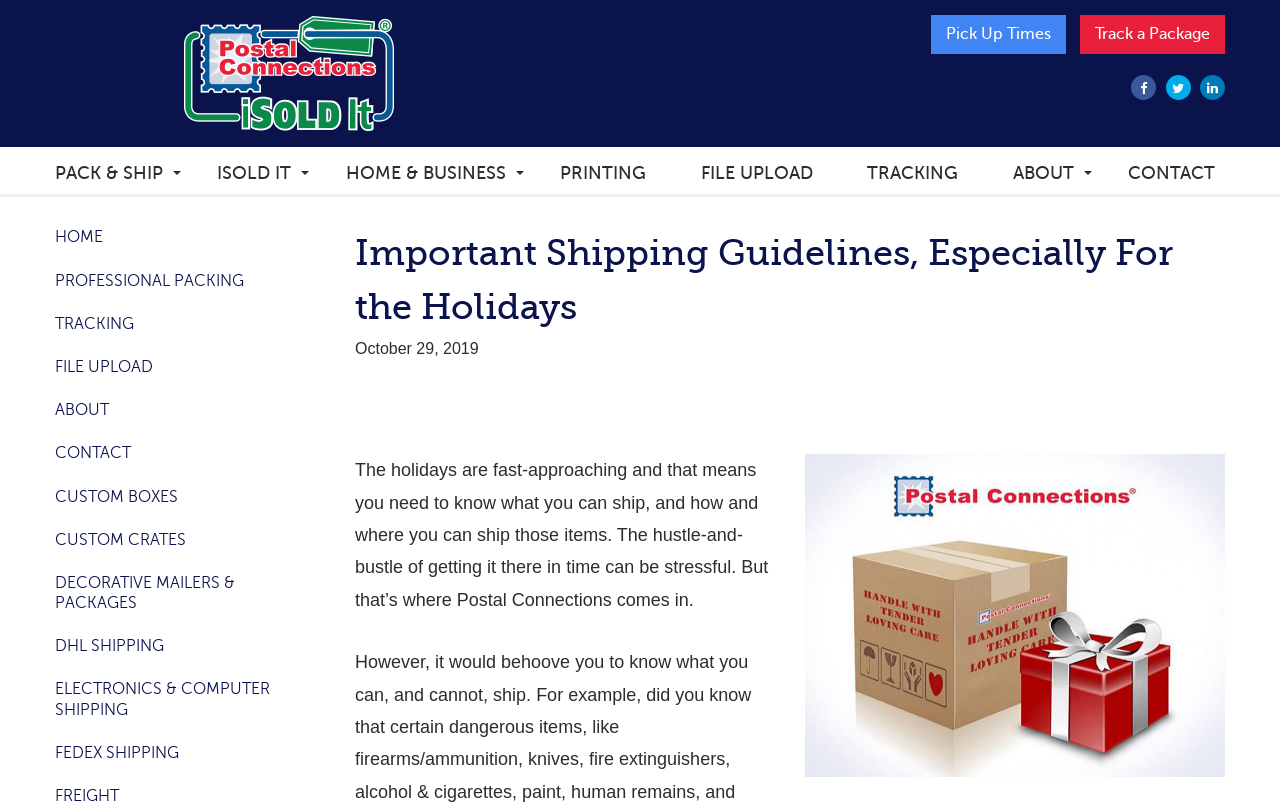Find the bounding box coordinates of the area that needs to be clicked in order to achieve the following instruction: "Click on CONTACT". The coordinates should be specified as four float numbers between 0 and 1, i.e., [left, top, right, bottom].

[0.881, 0.201, 0.949, 0.226]